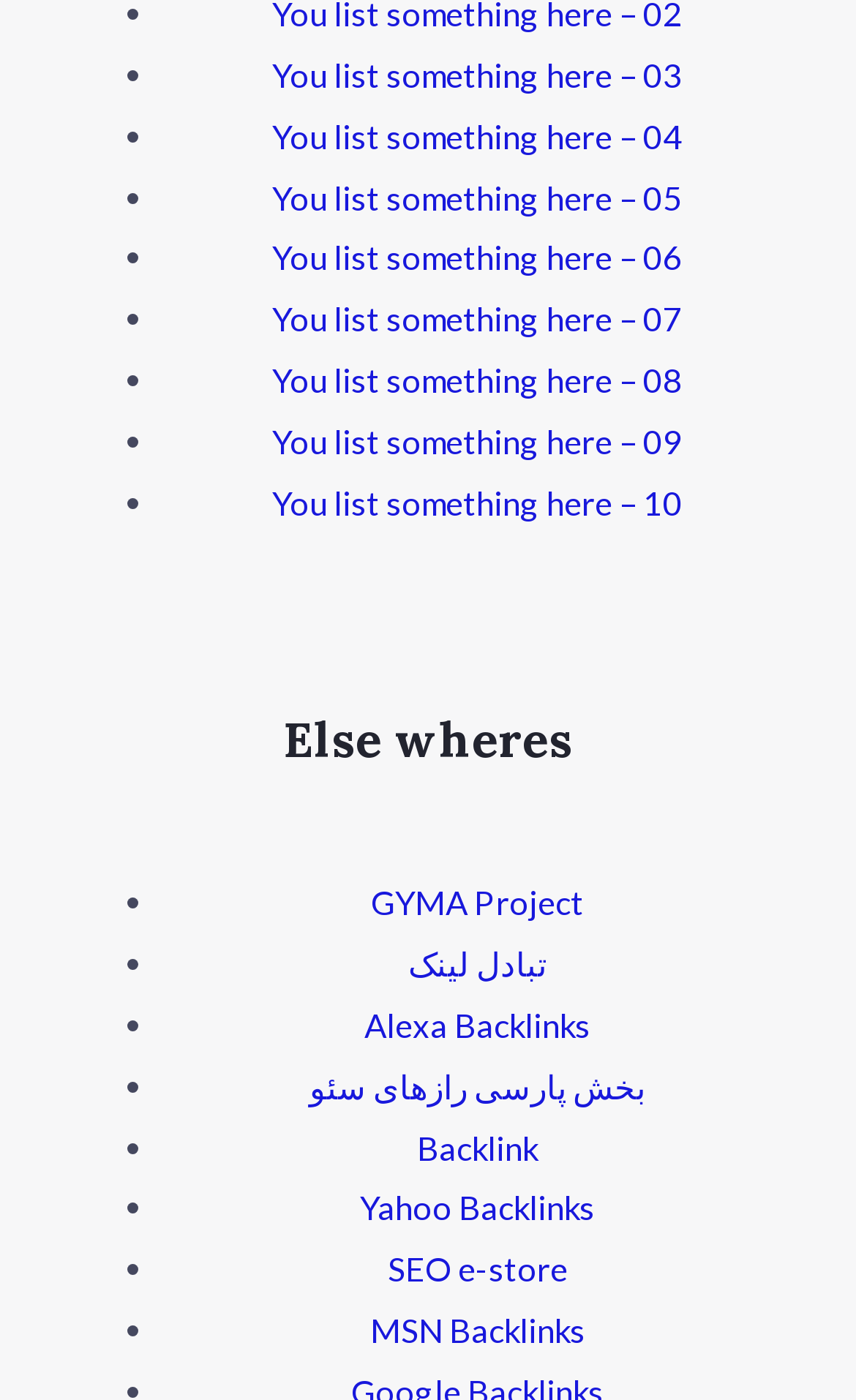Provide a short answer to the following question with just one word or phrase: How many list items are there under 'You list something here'?

10